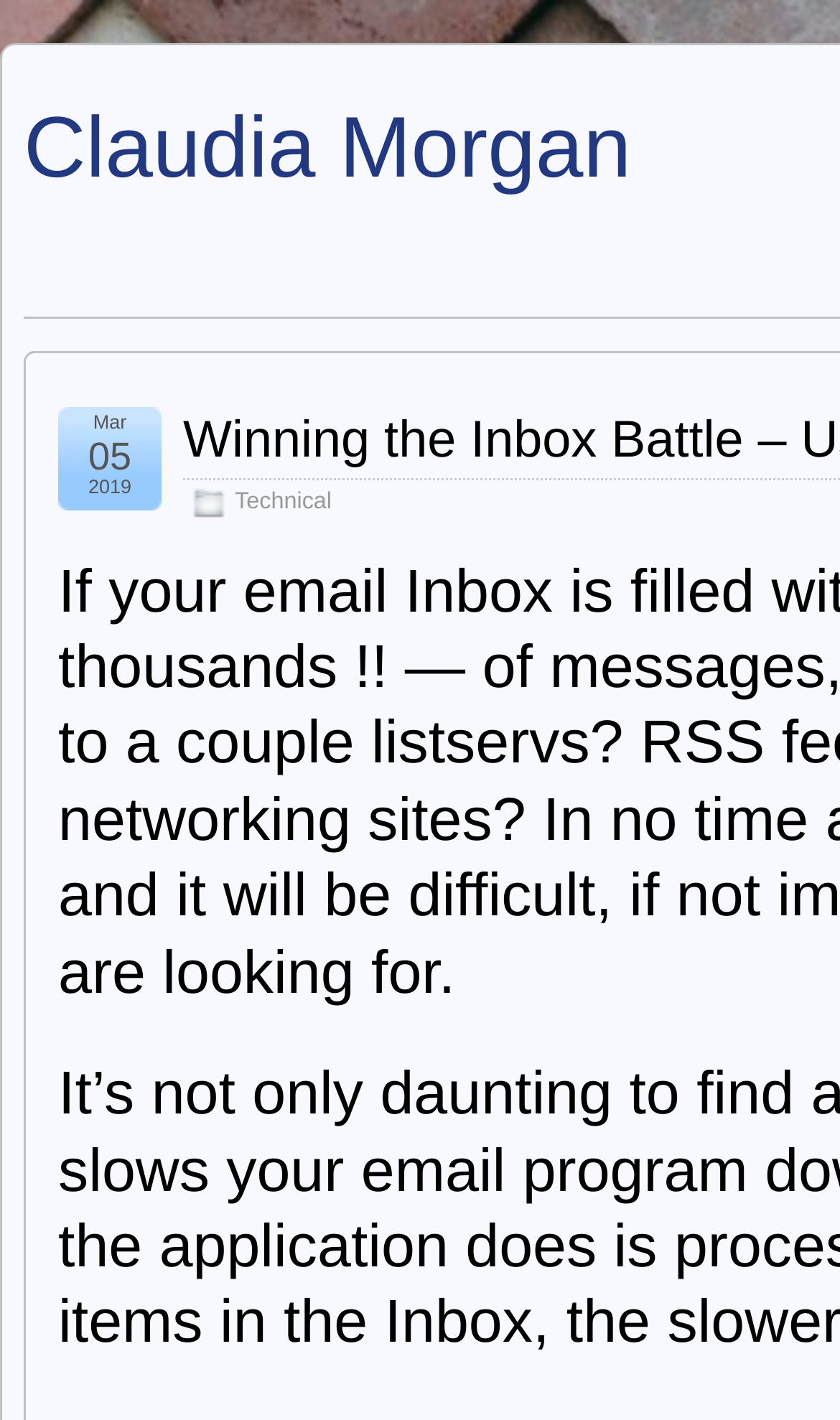Using the provided element description, identify the bounding box coordinates as (top-left x, top-left y, bottom-right x, bottom-right y). Ensure all values are between 0 and 1. Description: Claudia Morgan

[0.028, 0.071, 0.751, 0.138]